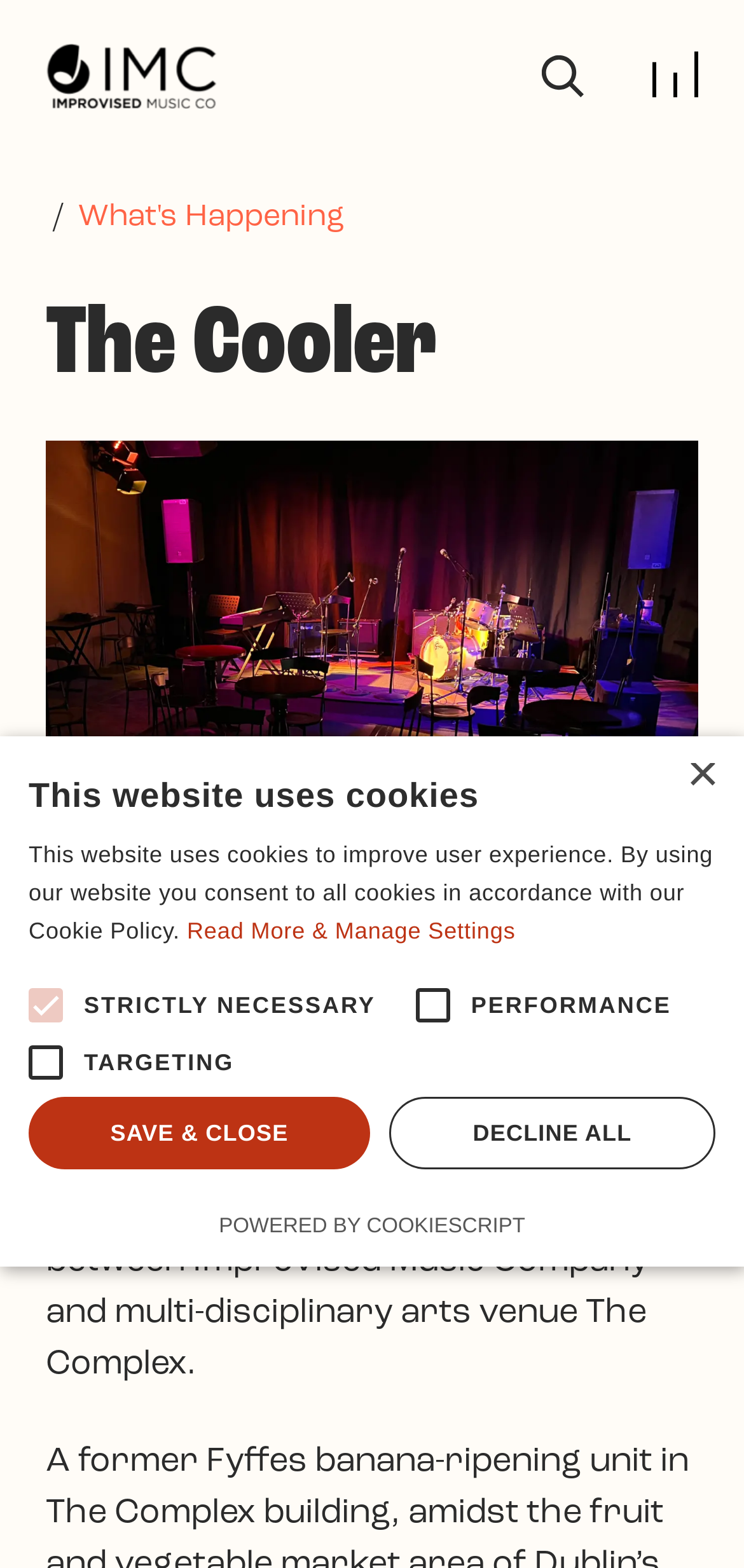Can you provide the bounding box coordinates for the element that should be clicked to implement the instruction: "Go to What's Happening page"?

[0.105, 0.129, 0.464, 0.148]